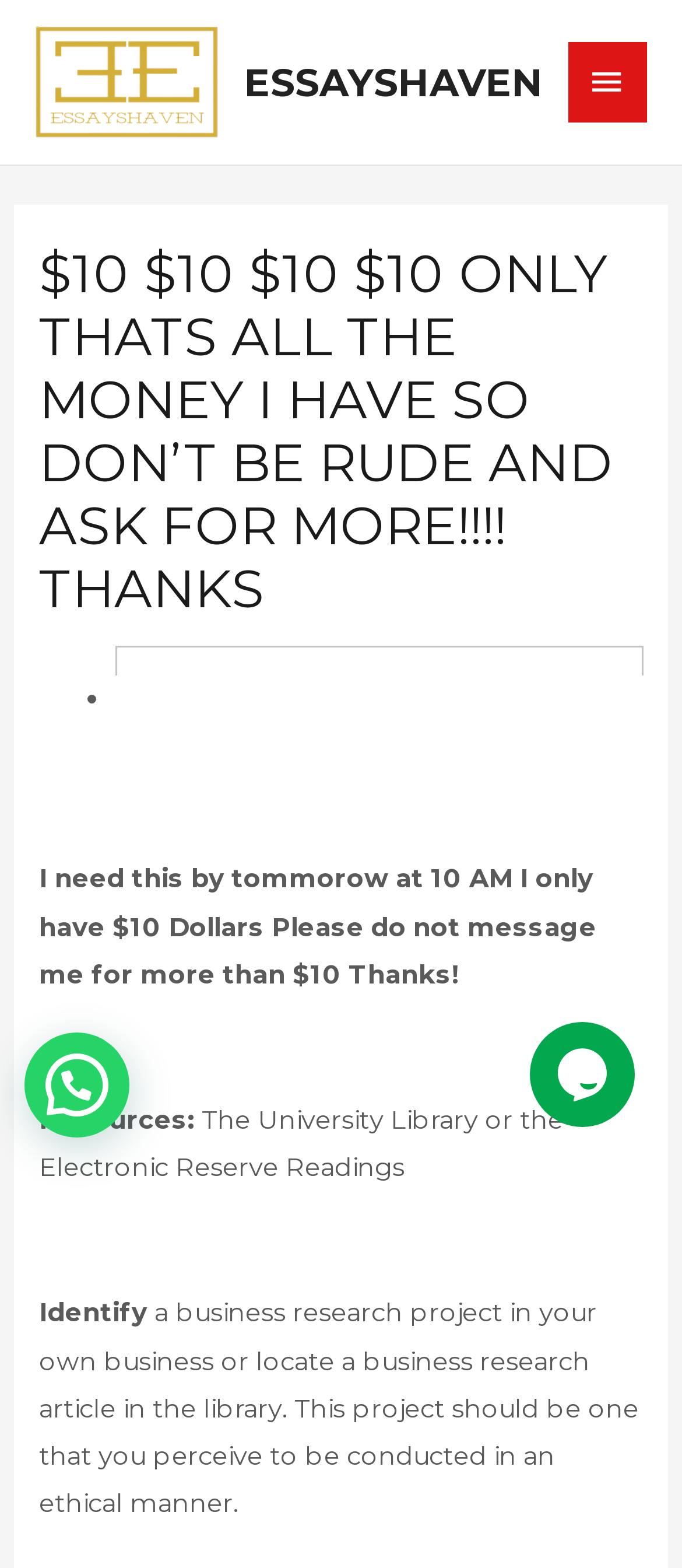What is the maximum budget for the project?
Based on the content of the image, thoroughly explain and answer the question.

The maximum budget for the project is mentioned in the text as '$10 Dollars Please do not message me for more than $10 Thanks!' which indicates that the budget is limited to $10.